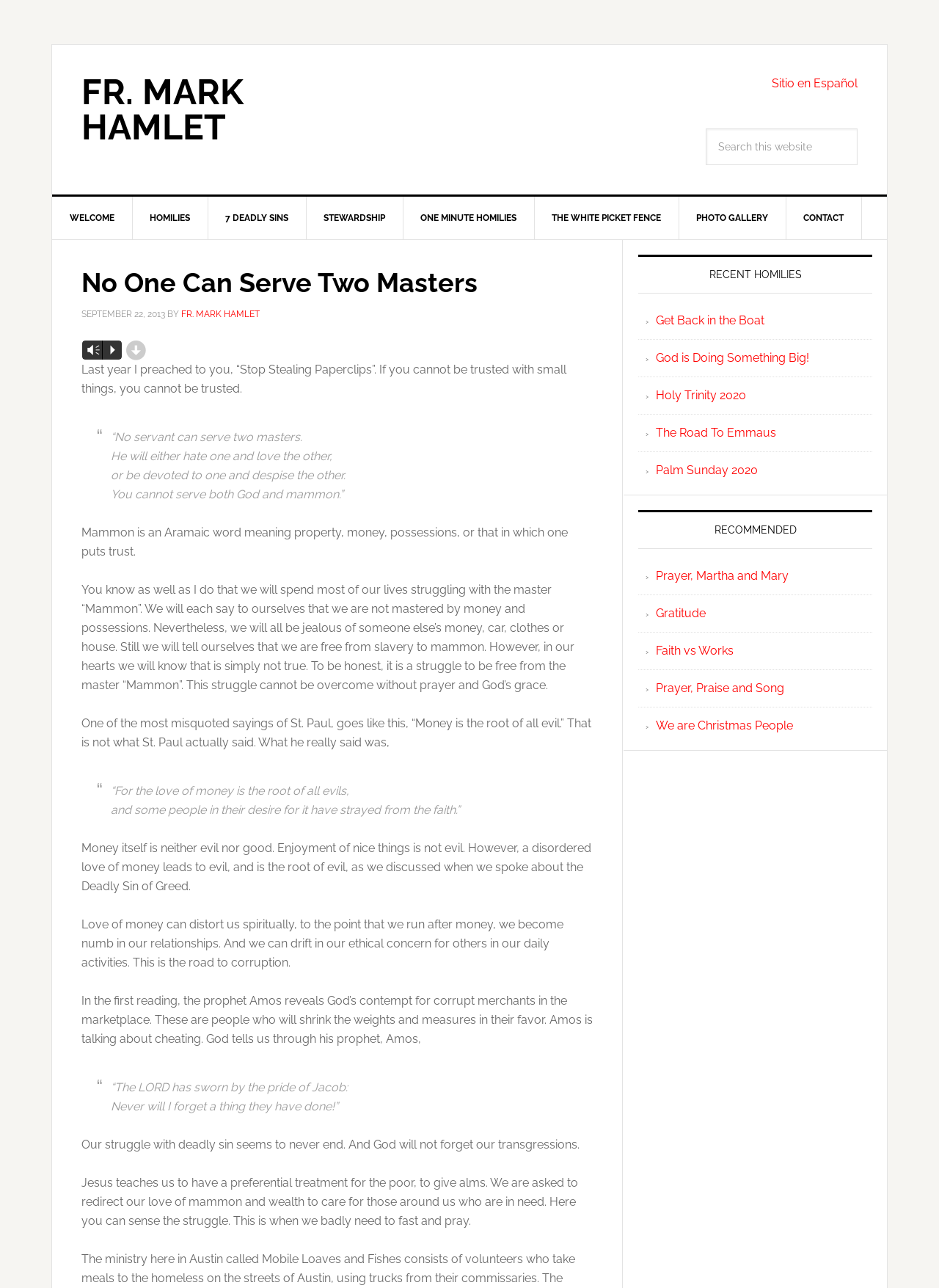Identify the bounding box coordinates for the UI element described as follows: "Homilies". Ensure the coordinates are four float numbers between 0 and 1, formatted as [left, top, right, bottom].

[0.141, 0.153, 0.222, 0.186]